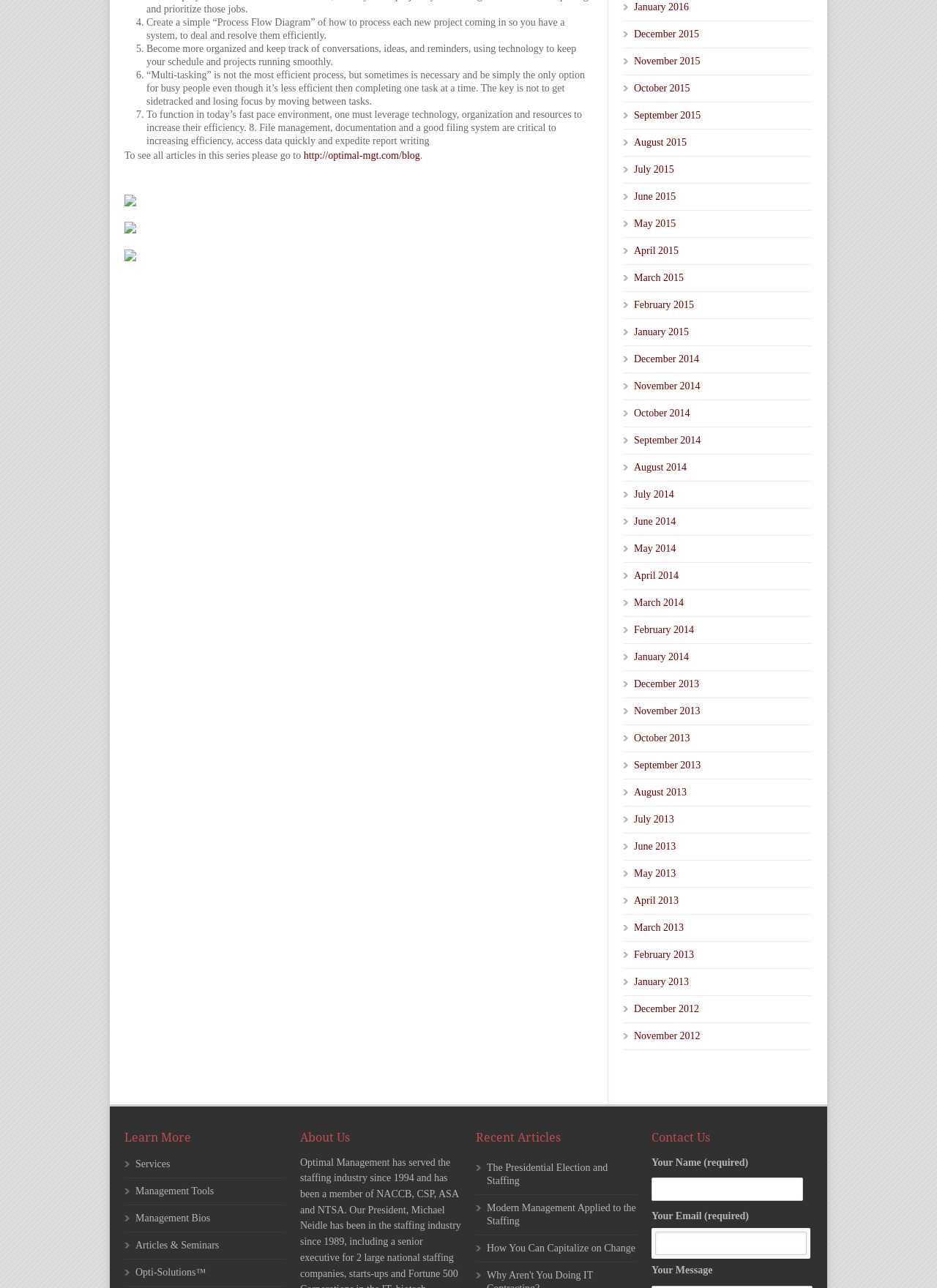Identify the bounding box for the described UI element: "The Presidential Election and Staffing".

[0.52, 0.902, 0.649, 0.921]